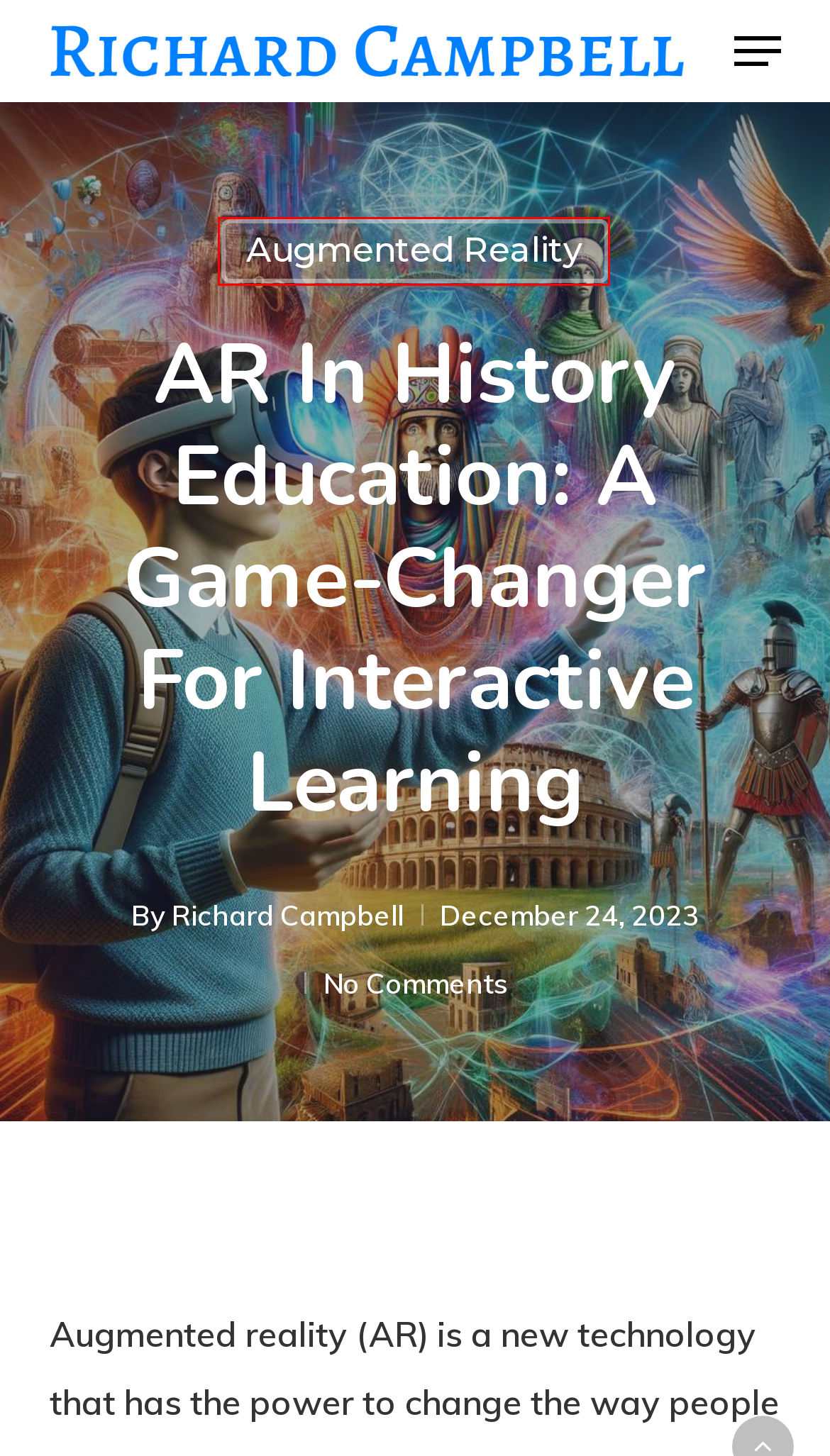You are provided with a screenshot of a webpage that includes a red rectangle bounding box. Please choose the most appropriate webpage description that matches the new webpage after clicking the element within the red bounding box. Here are the candidates:
A. Exciting Innovations Using AI and VR in Education 2024
B. Top STEM Toys for 2023: 20 Best Picks for Kids
C. GPT-4-o Voice: 10 Innovative EFL Teaching Strategies
D. Exploring the Future of Education Technology
E. 17 Essential EdTech Trends of 2024
F. Augmented Reality - Richard Campbell
G. AR for Vocabulary Building: Engaging & Fun Learning in 2023
H. Augmented Reality in Education: Pros and Cons

F